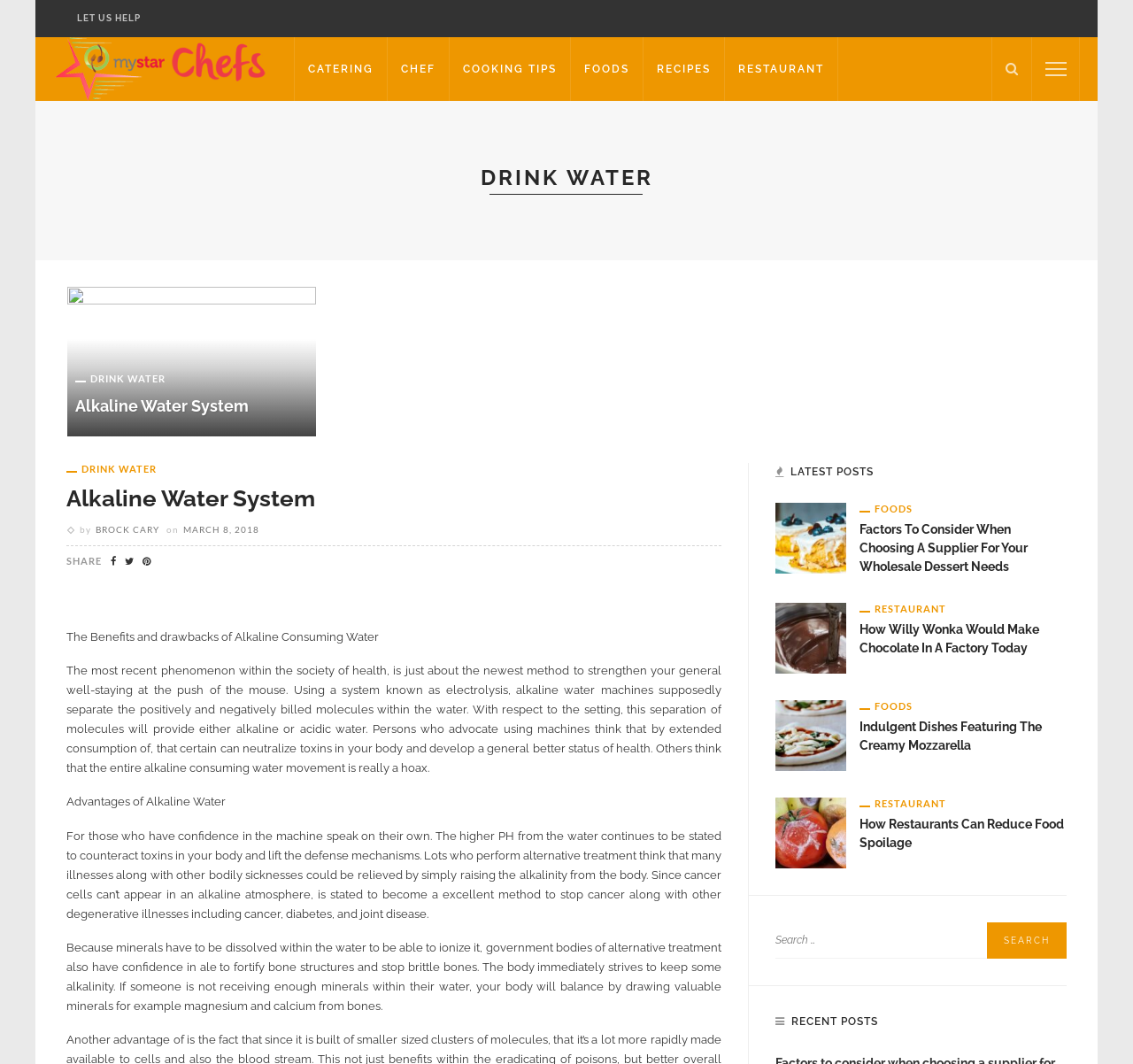What is the purpose of the alkaline water machine?
Give a single word or phrase as your answer by examining the image.

To strengthen general well-being